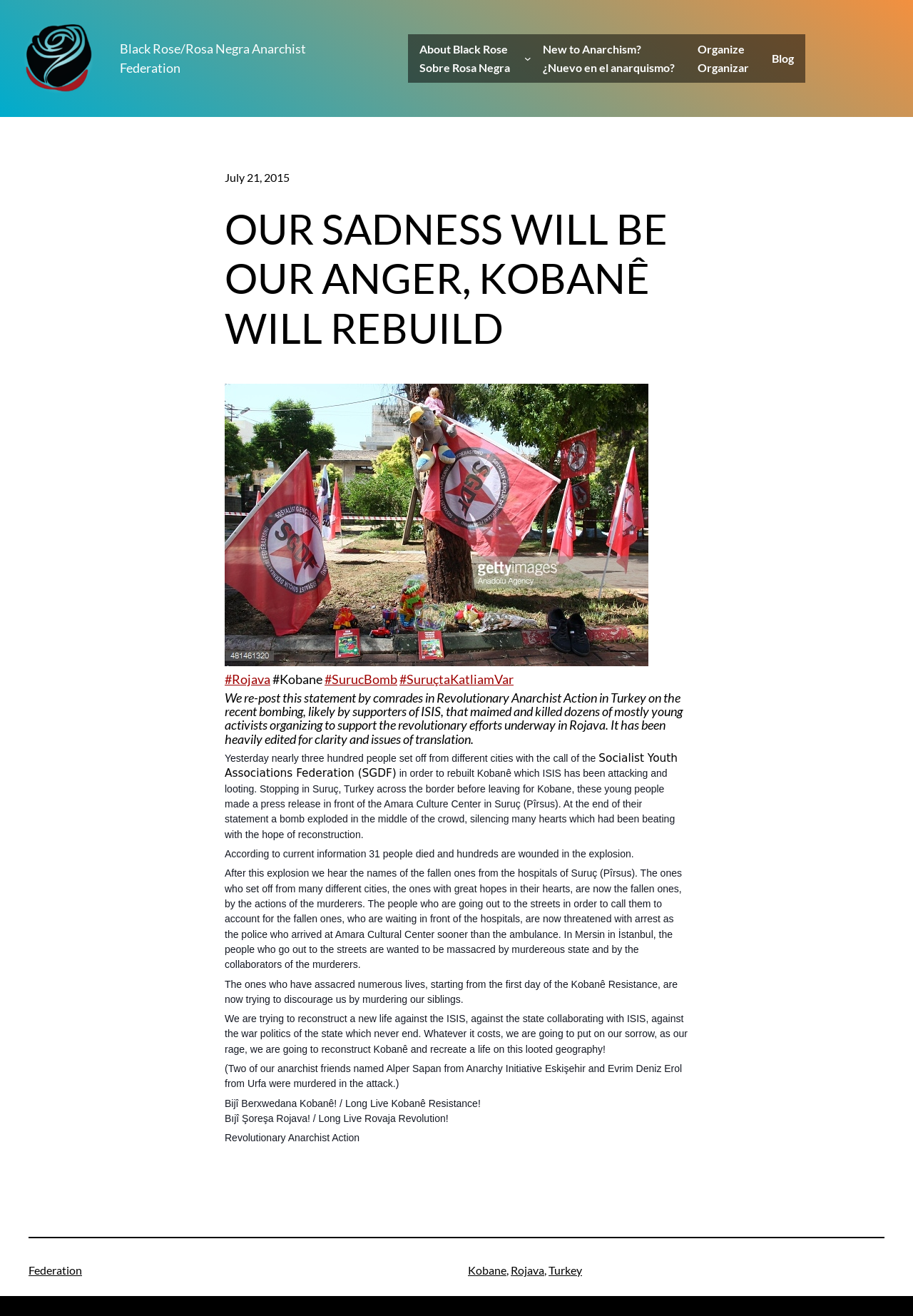Provide your answer in a single word or phrase: 
How many people died in the explosion?

31